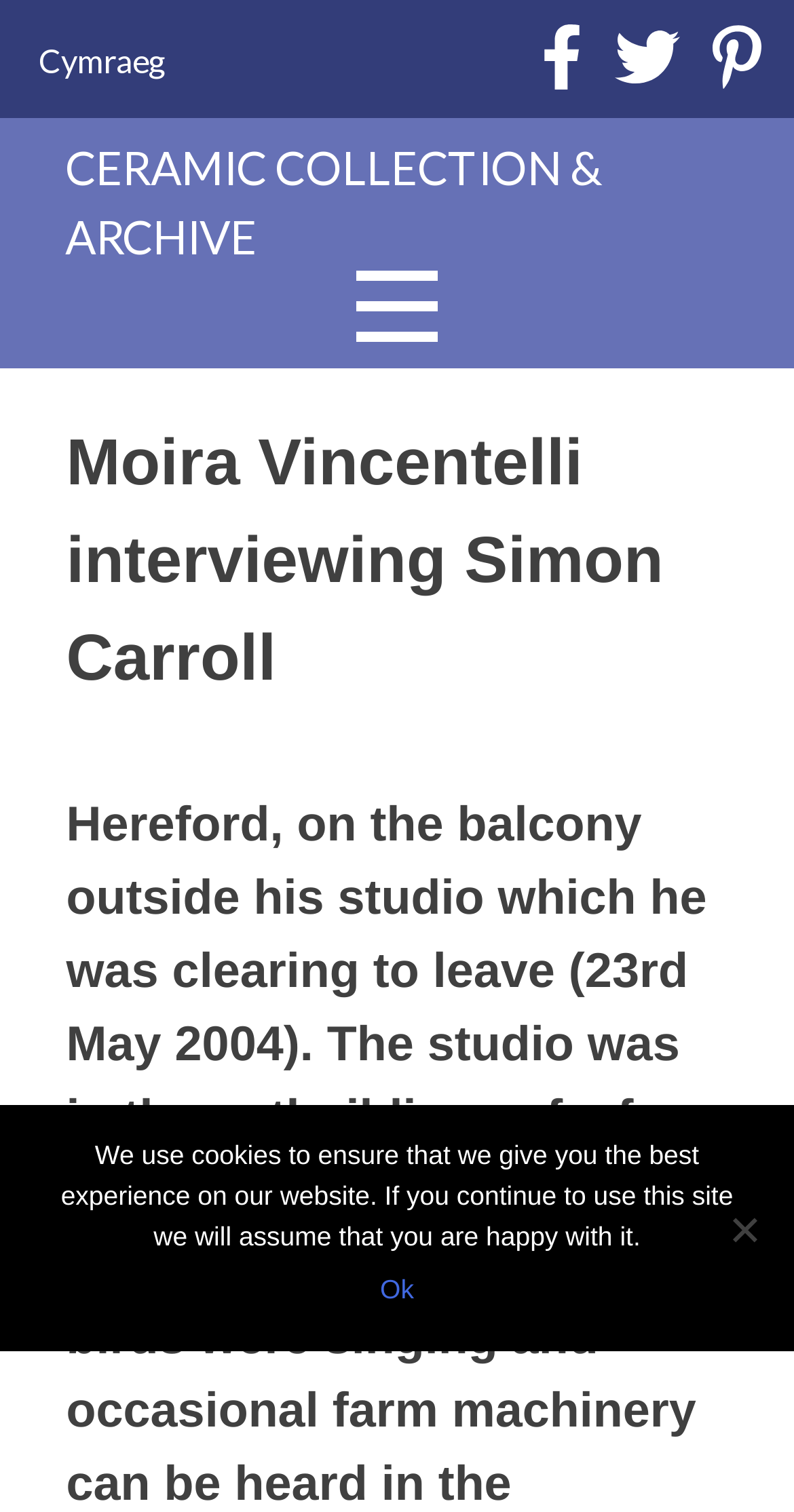What is the topic of the interview mentioned on the webpage?
Answer the question with a detailed and thorough explanation.

I looked at the webpage and found a heading that mentions 'Moira Vincentelli interviewing Simon Carroll', and the context suggests that the interview is related to ceramics, given the presence of the 'Ceramic Collection and Archive' heading and the 'CERAMIC COLLECTION & ARCHIVE Ceramics Aberystwyth' link.